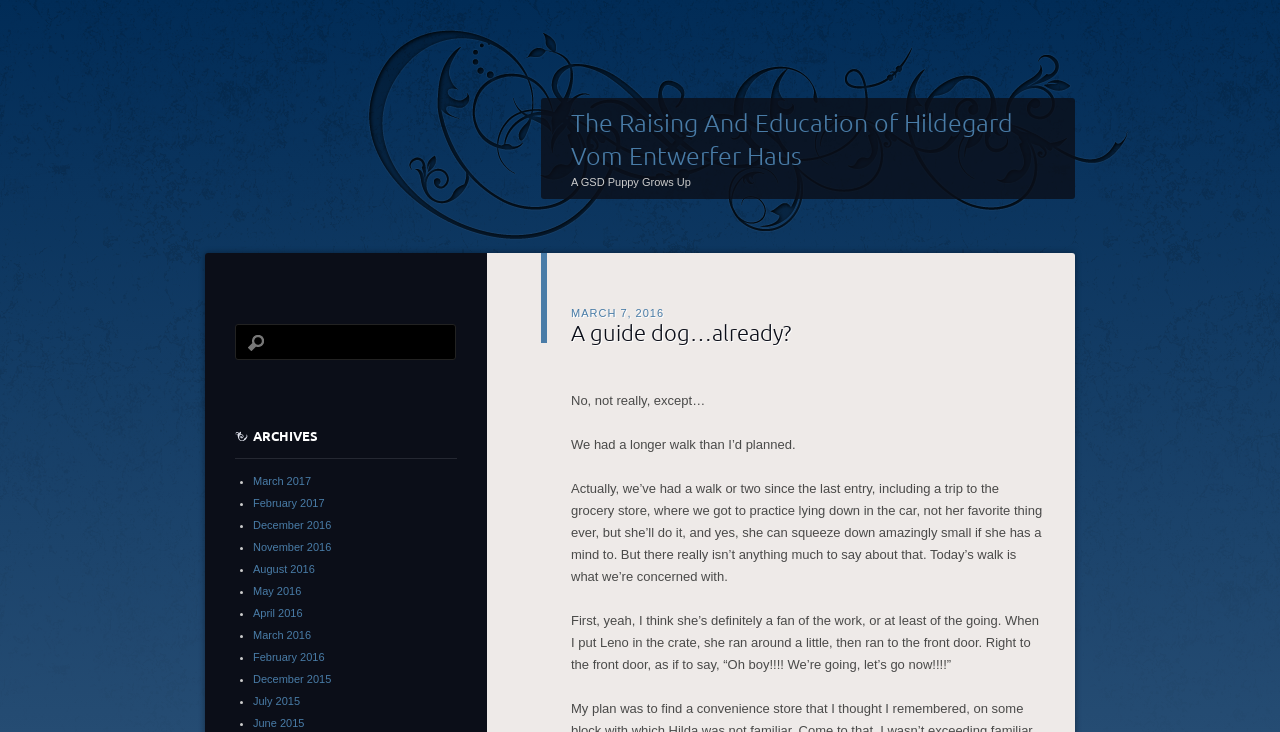Please identify the bounding box coordinates of the area I need to click to accomplish the following instruction: "Click the link to view February 2017 archives".

[0.198, 0.679, 0.254, 0.695]